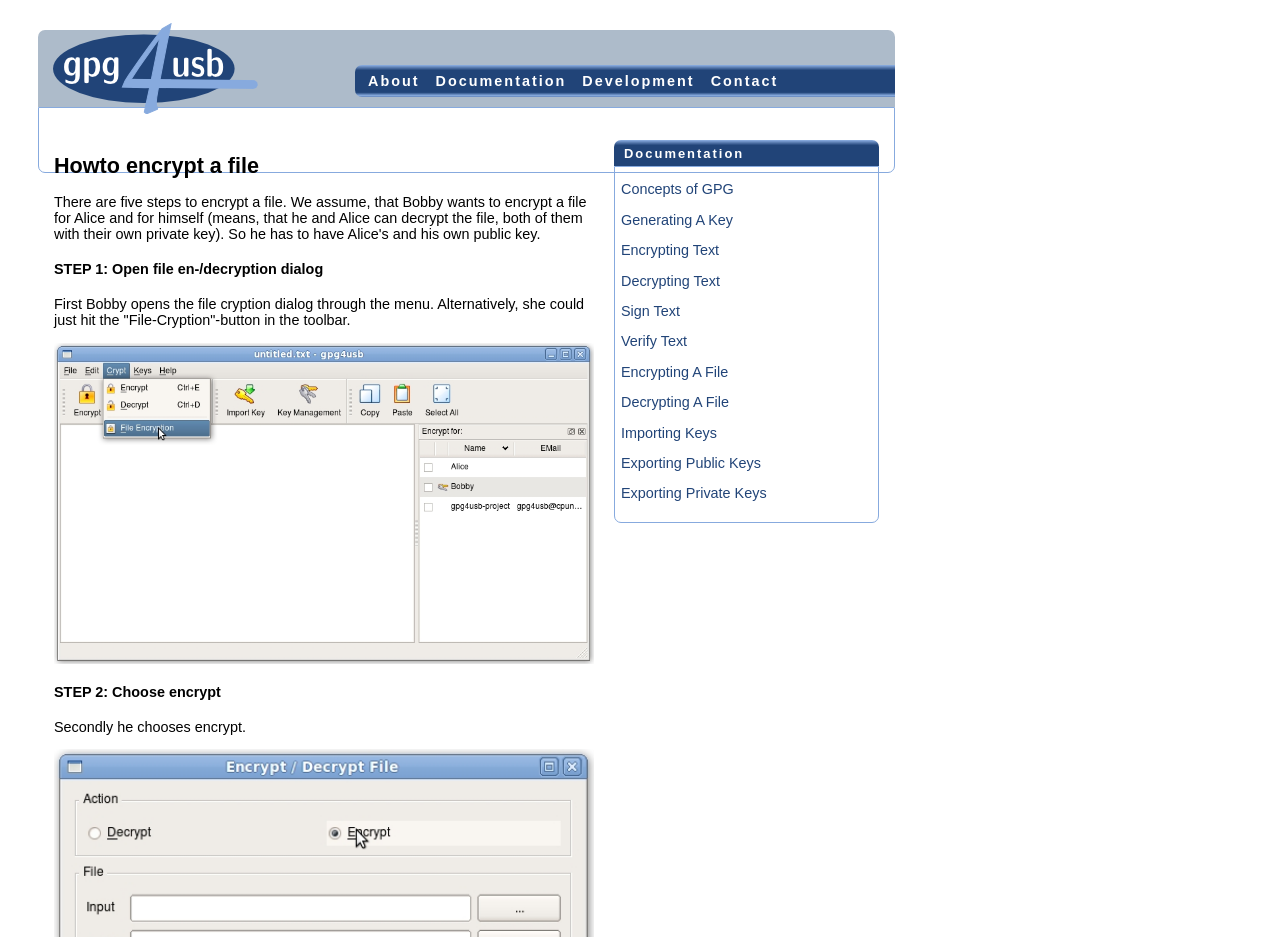Given the description of the UI element: "Encrypting Text", predict the bounding box coordinates in the form of [left, top, right, bottom], with each value being a float between 0 and 1.

[0.485, 0.258, 0.562, 0.276]